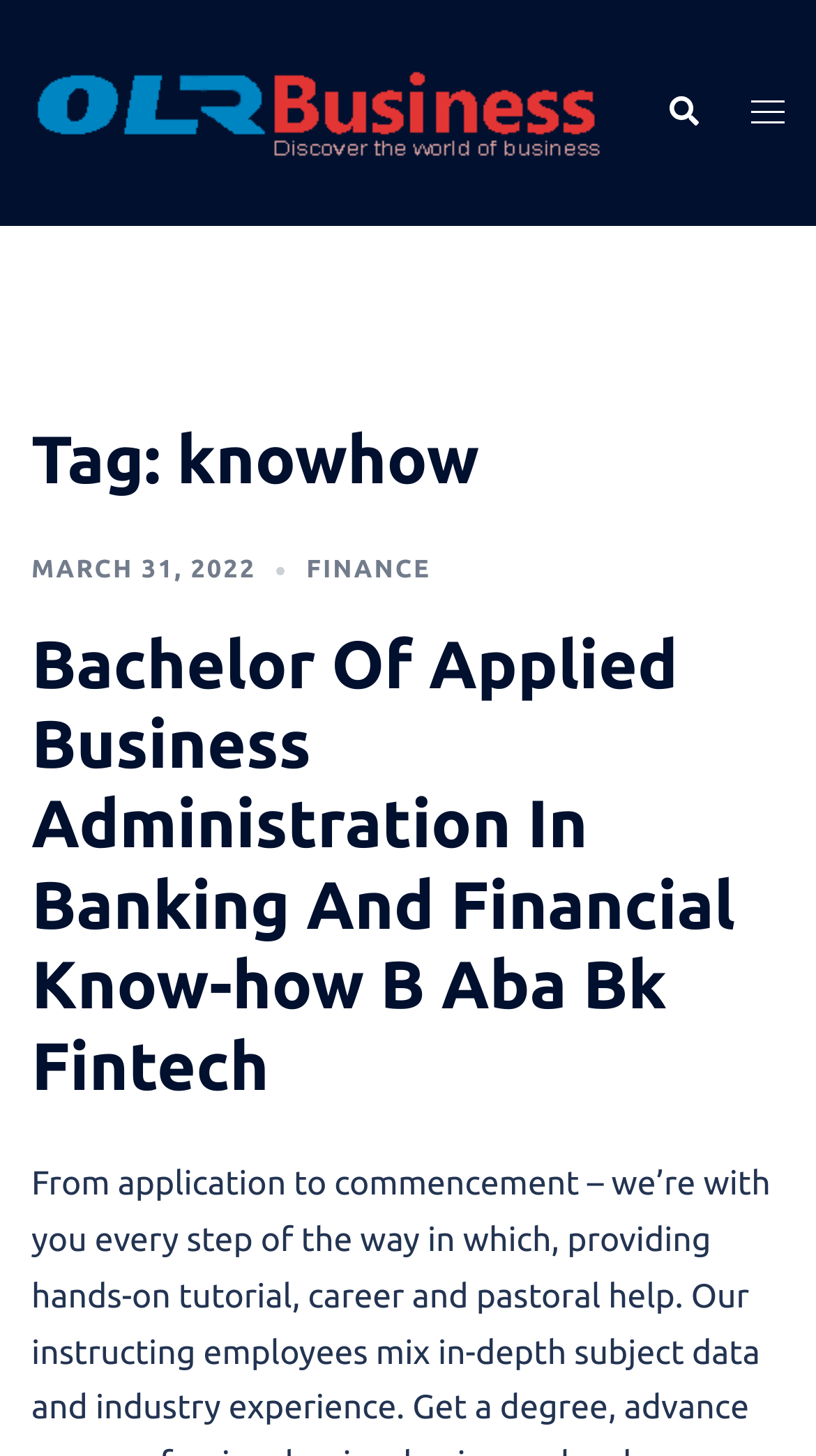Please answer the following question using a single word or phrase: 
What is the title of the main content?

Bachelor Of Applied Business Administration In Banking And Financial Know-how B Aba Bk Fintech